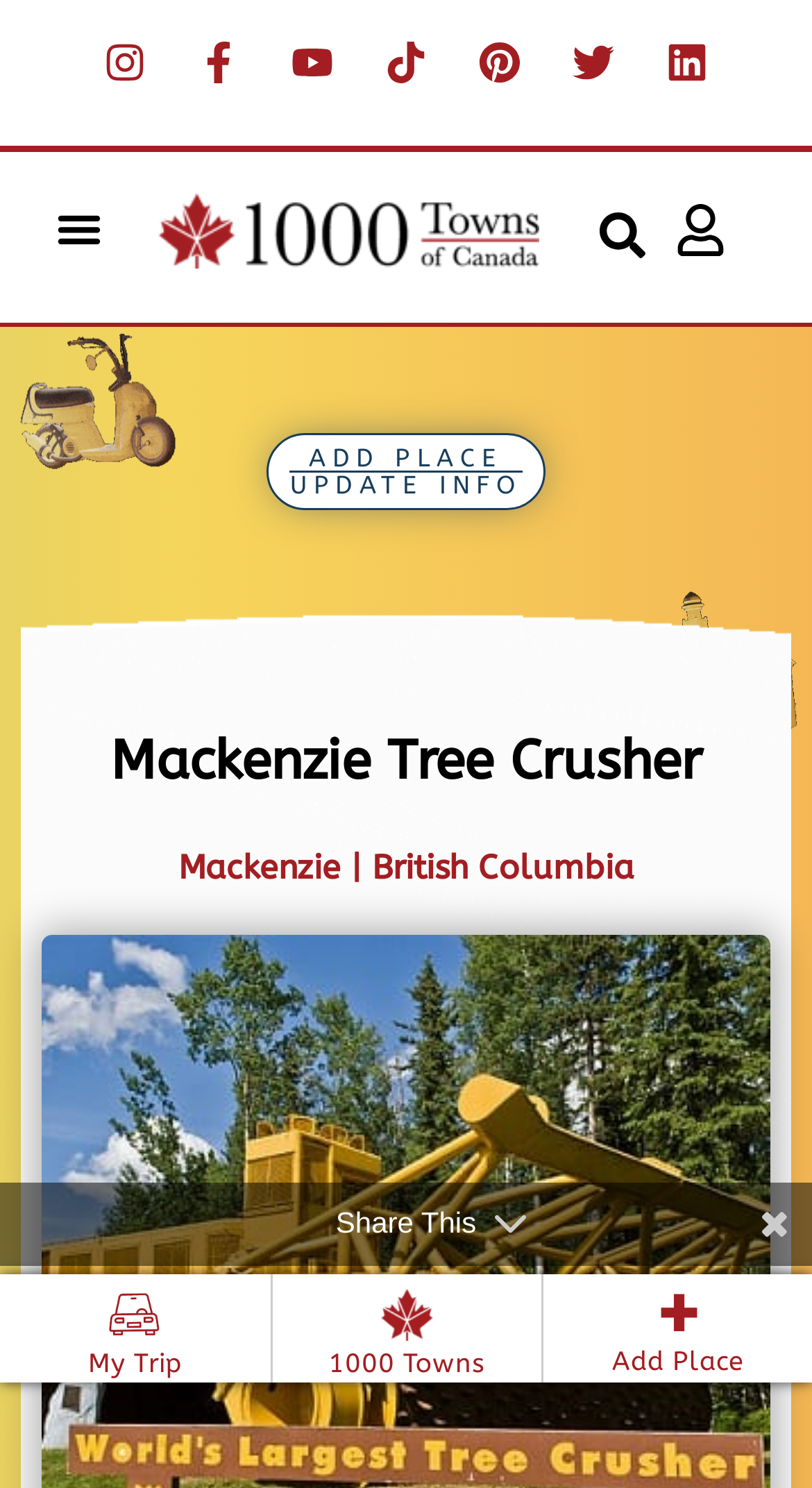Locate the bounding box of the user interface element based on this description: "Twitter".

[0.679, 0.014, 0.782, 0.07]